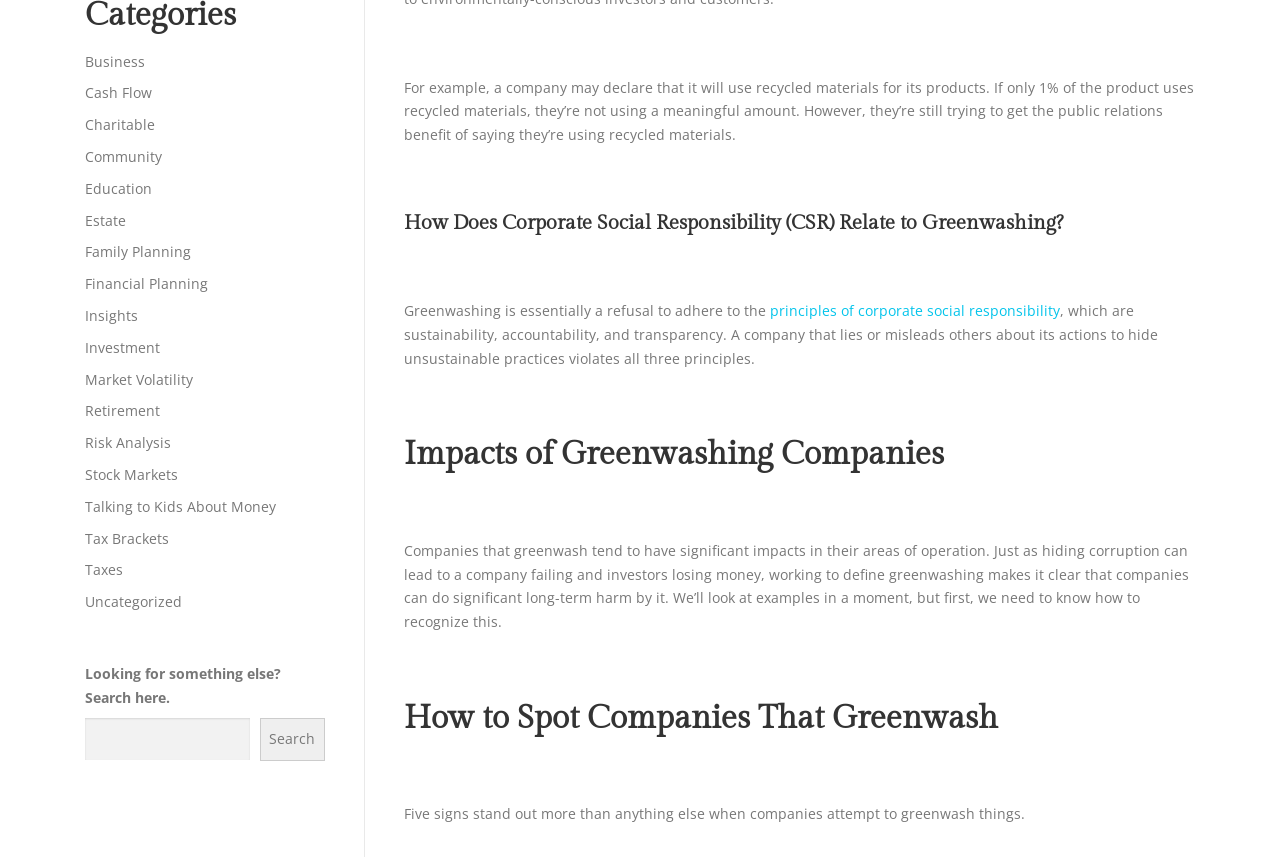Identify the bounding box coordinates of the area you need to click to perform the following instruction: "Click on 'Business'".

[0.066, 0.06, 0.113, 0.082]